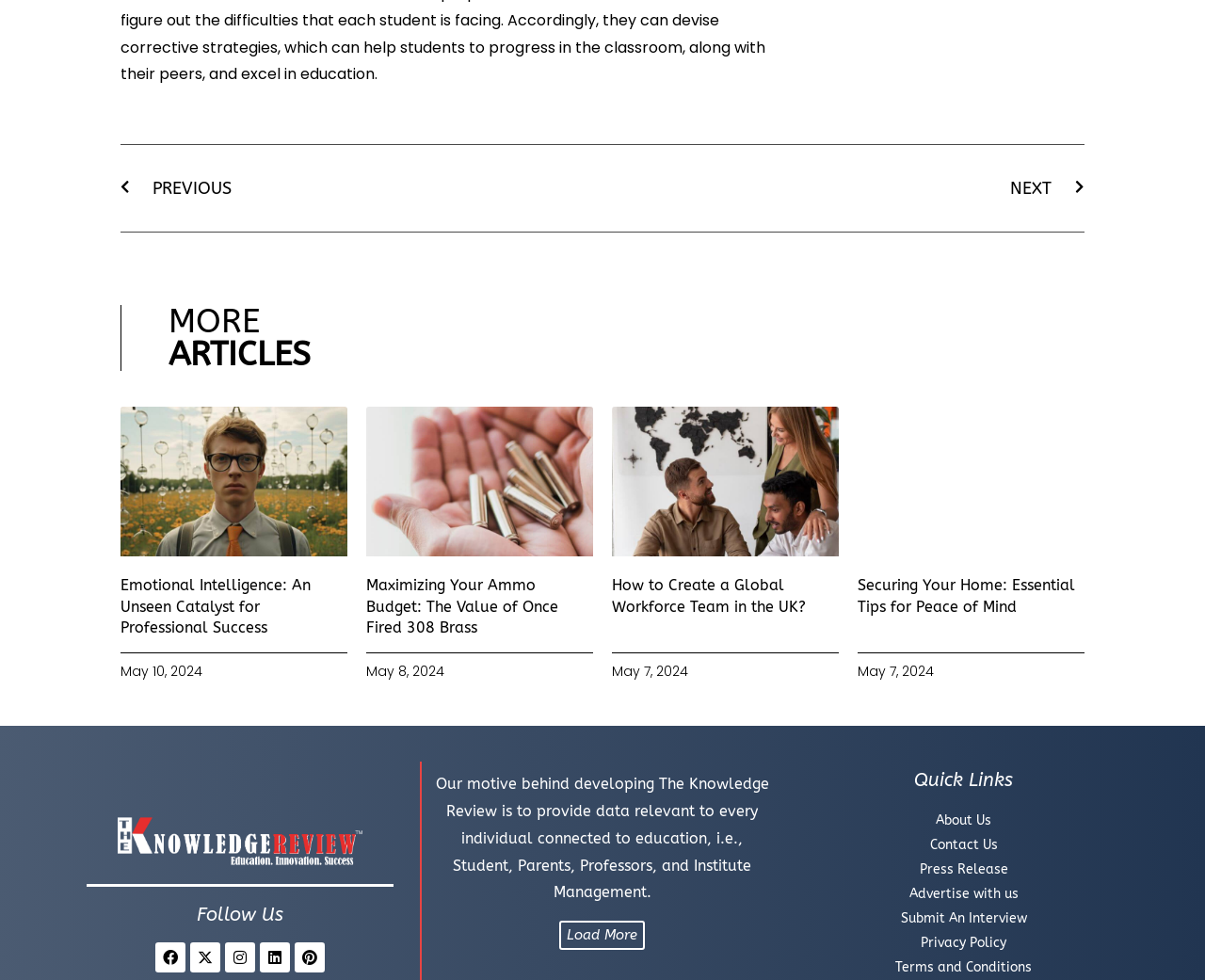Bounding box coordinates are specified in the format (top-left x, top-left y, bottom-right x, bottom-right y). All values are floating point numbers bounded between 0 and 1. Please provide the bounding box coordinate of the region this sentence describes: PrevPrevious

[0.1, 0.176, 0.5, 0.207]